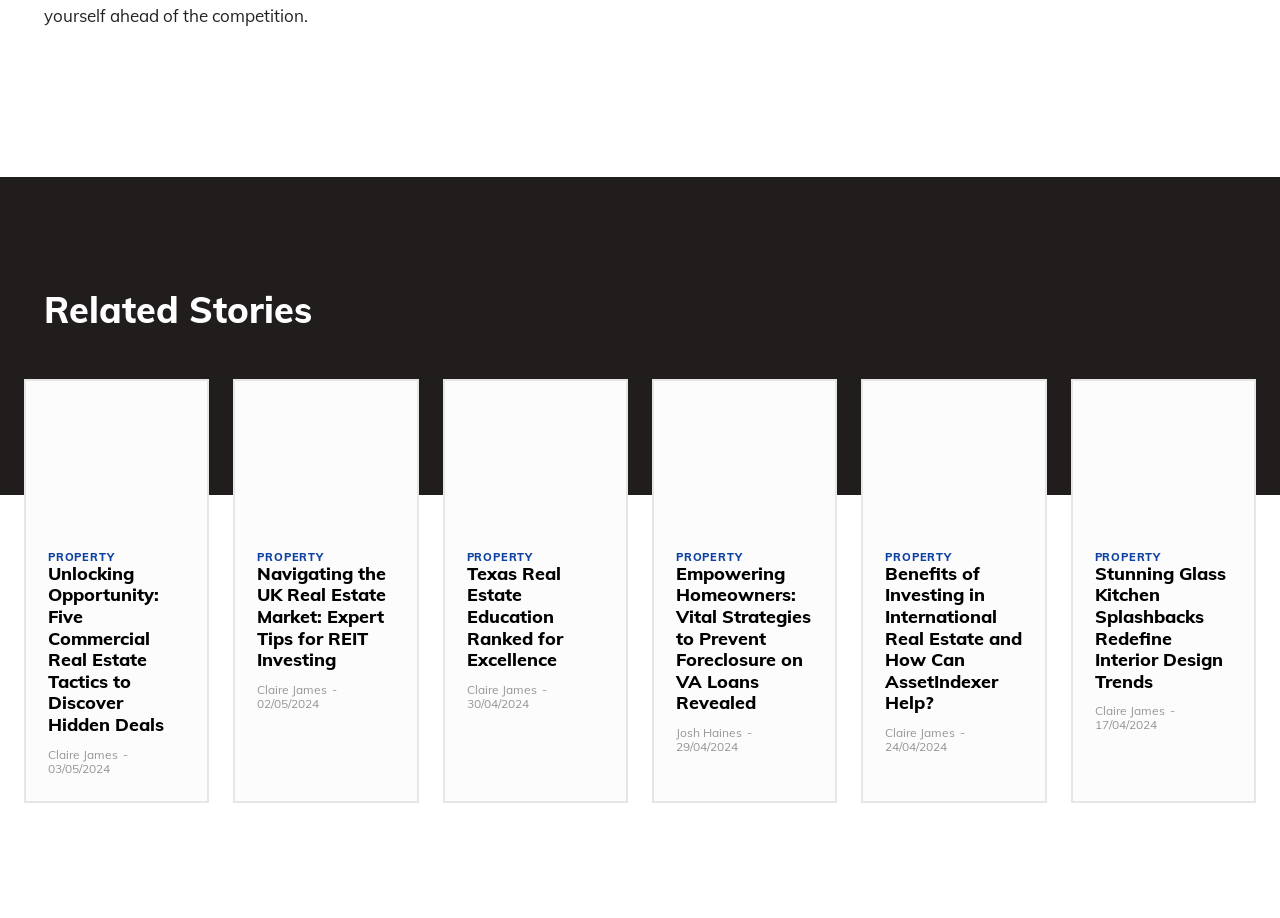Use a single word or phrase to answer the question:
Who is the author of the second article?

Claire James